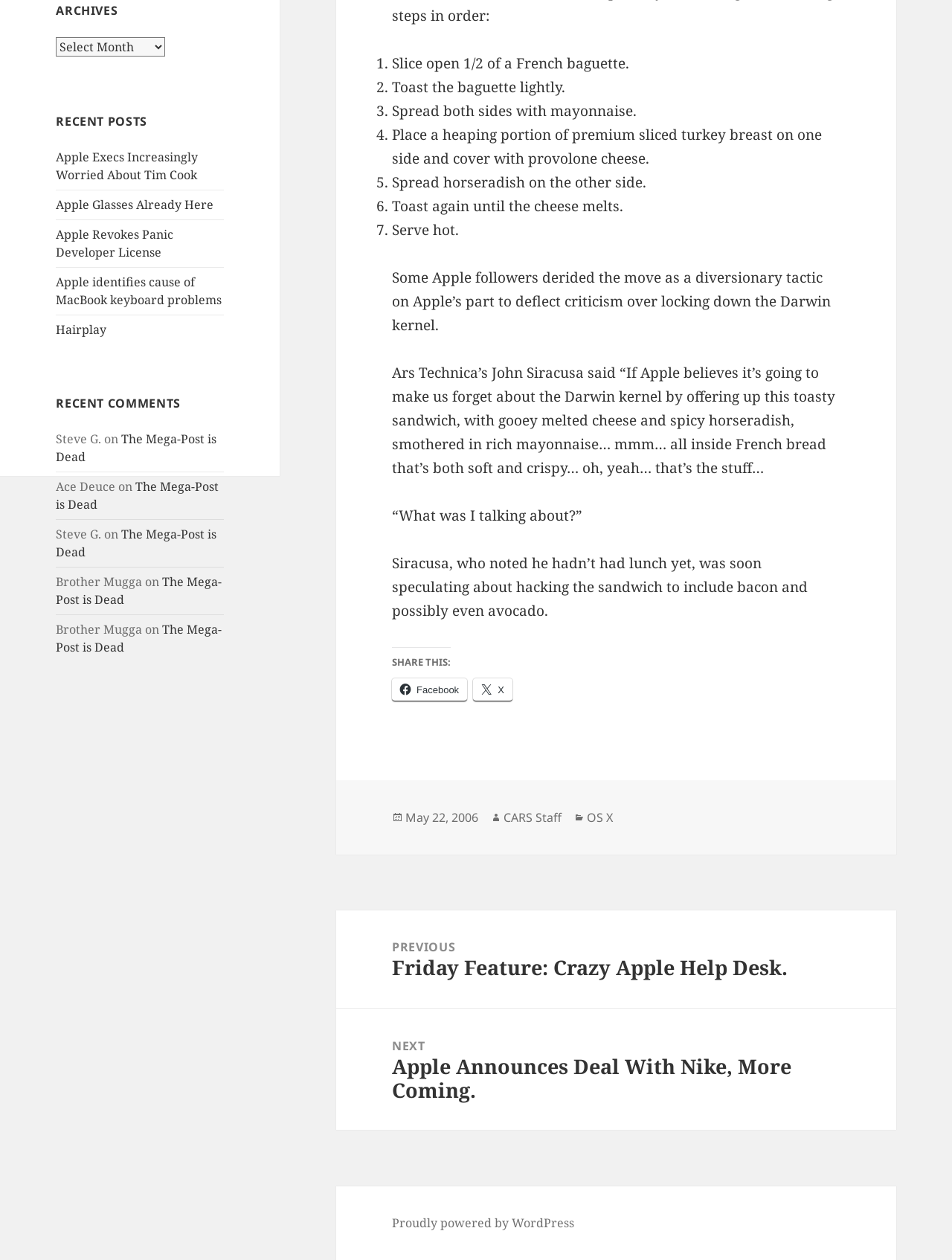Bounding box coordinates are given in the format (top-left x, top-left y, bottom-right x, bottom-right y). All values should be floating point numbers between 0 and 1. Provide the bounding box coordinate for the UI element described as: Apple Glasses Already Here

[0.059, 0.156, 0.224, 0.169]